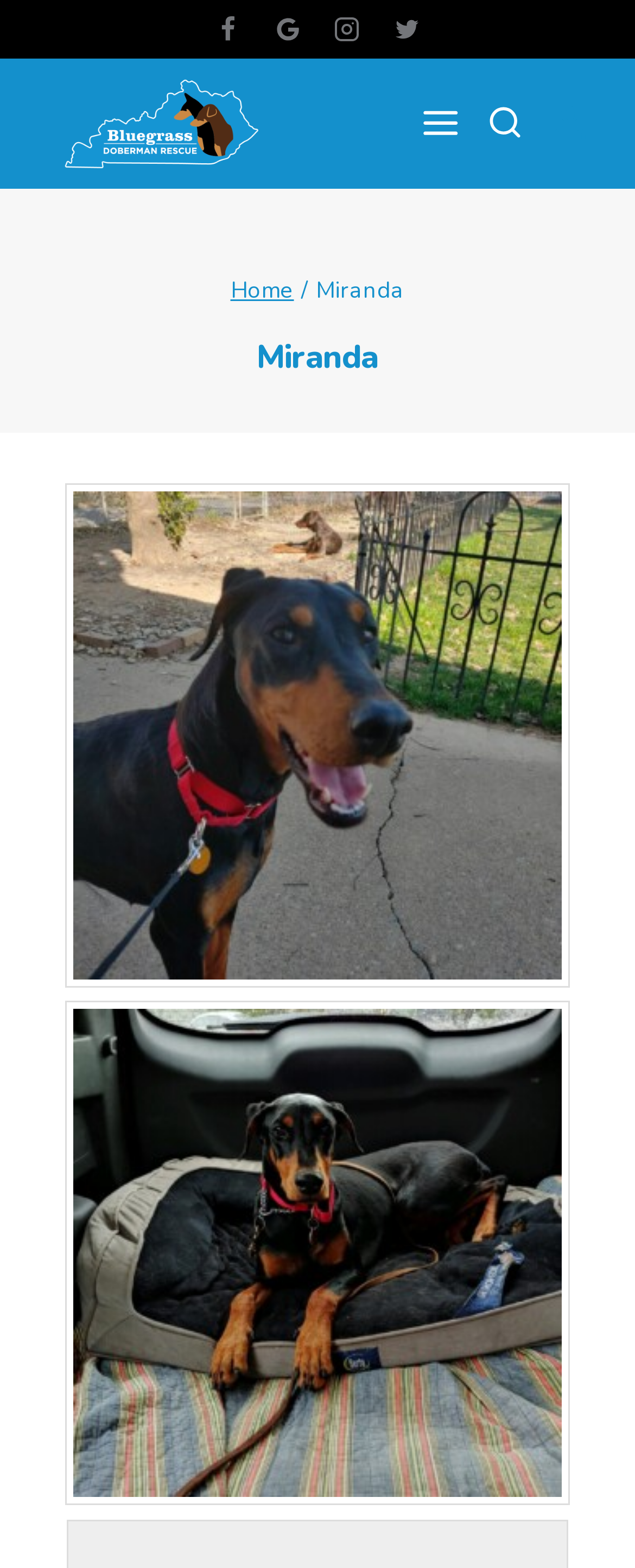Determine the bounding box coordinates of the clickable region to carry out the instruction: "View the account page".

[0.856, 0.06, 0.938, 0.1]